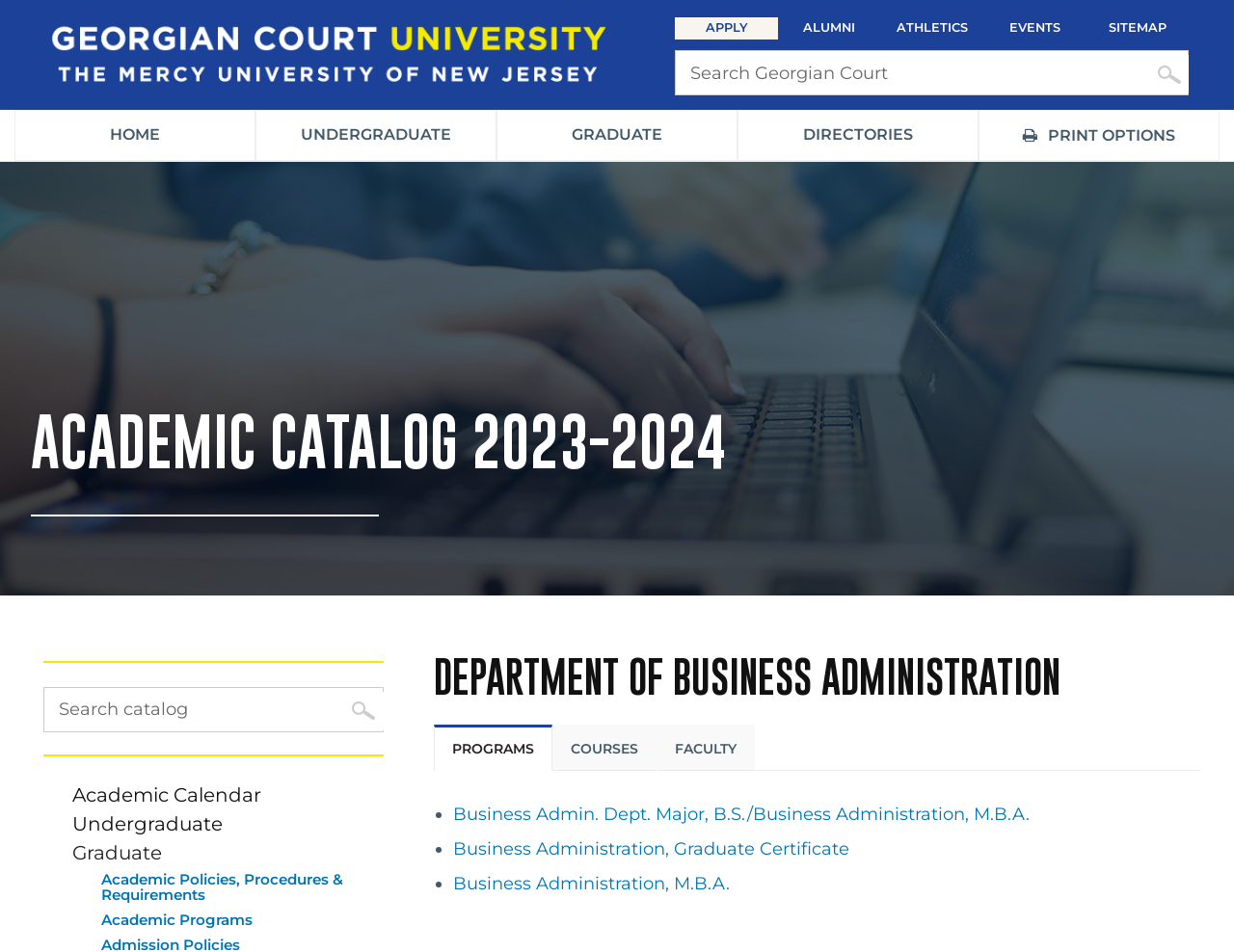What is the purpose of the textbox at the top-right corner?
Please answer the question with a detailed response using the information from the screenshot.

I found the answer by looking at the top-right corner of the webpage, where there is a textbox with a label 'Search for:' and a search button next to it, indicating that it is used for searching.